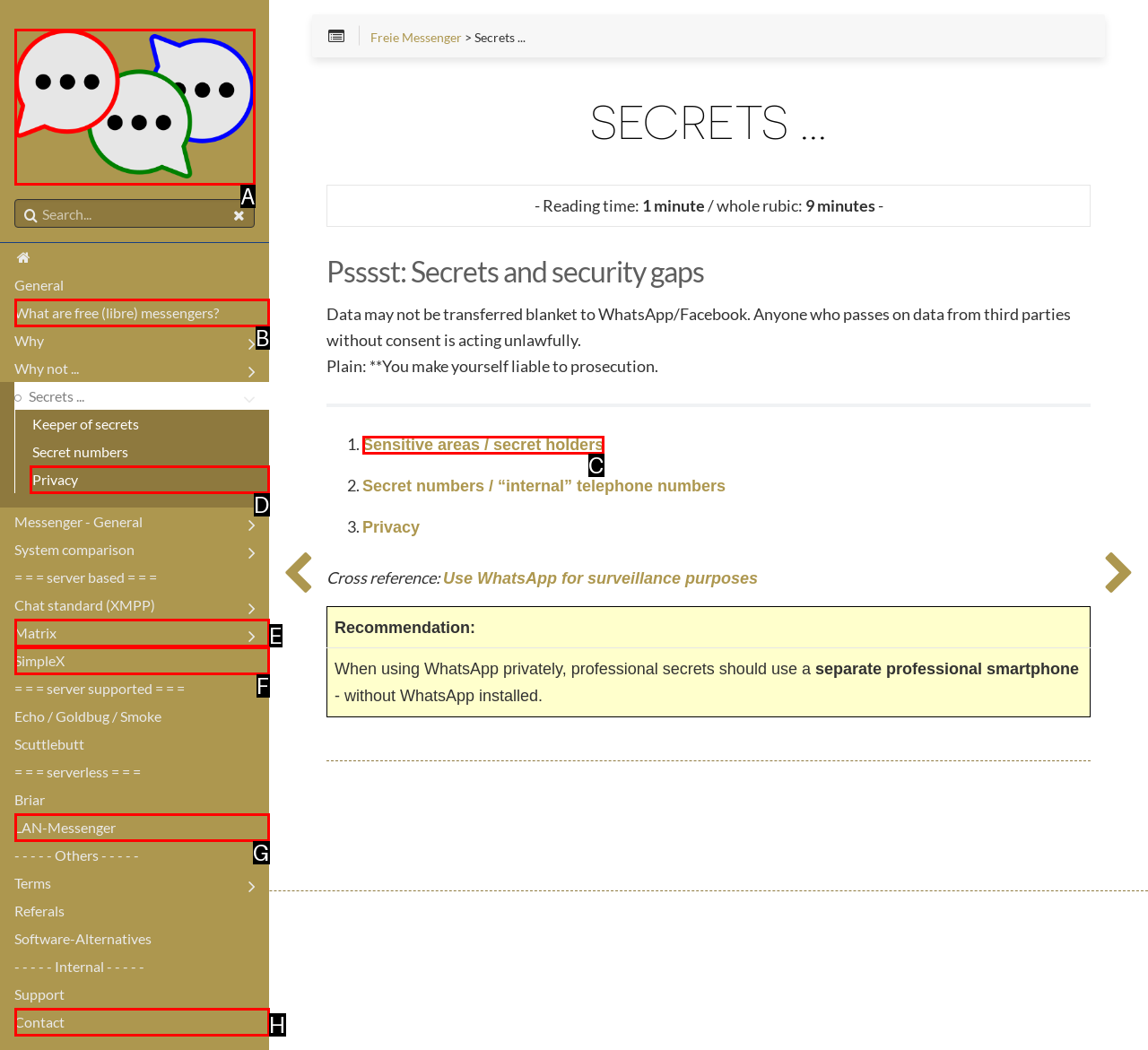Using the provided description: Sensitive areas / secret holders, select the HTML element that corresponds to it. Indicate your choice with the option's letter.

C